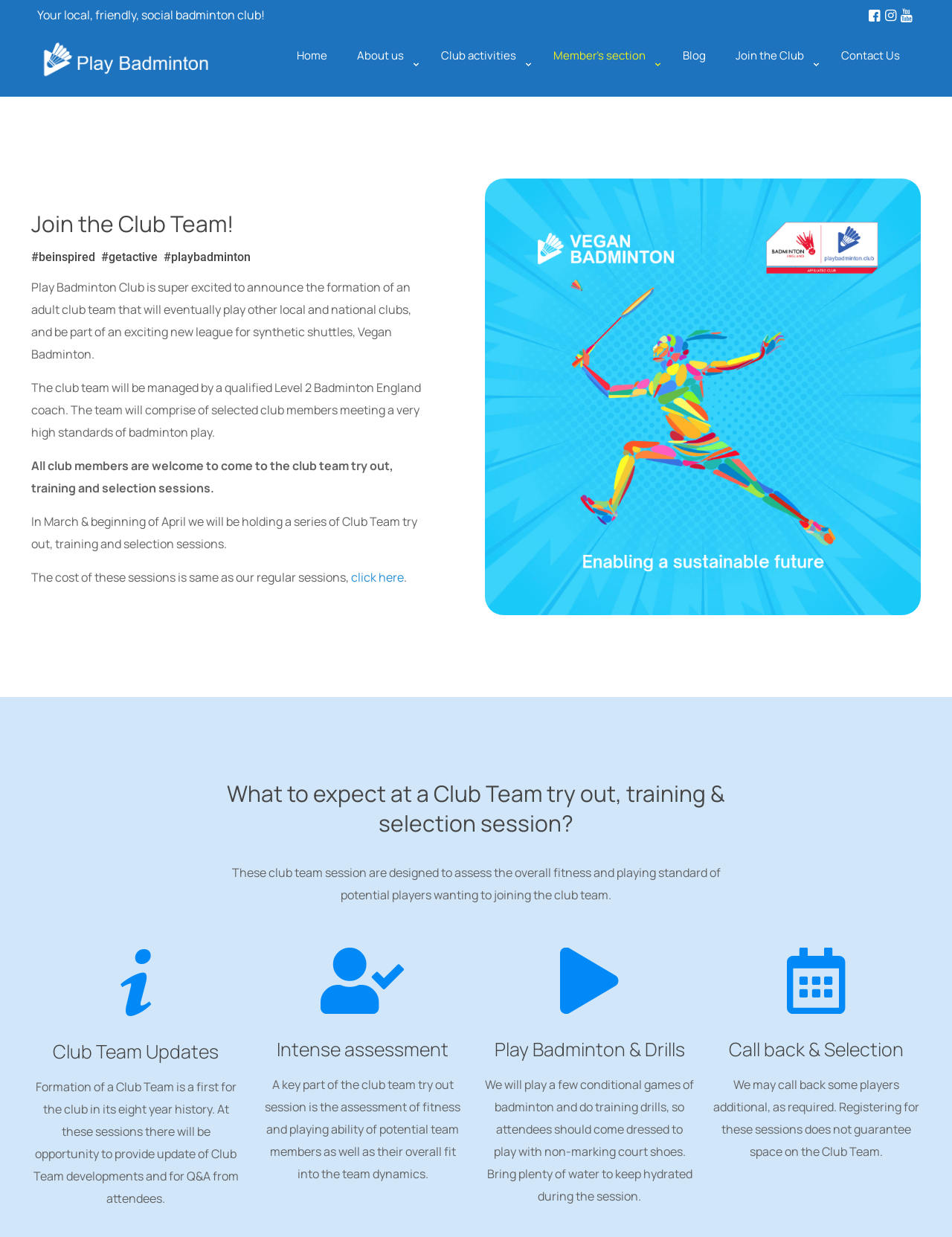Based on the element description click here, identify the bounding box coordinates for the UI element. The coordinates should be in the format (top-left x, top-left y, bottom-right x, bottom-right y) and within the 0 to 1 range.

[0.369, 0.46, 0.424, 0.473]